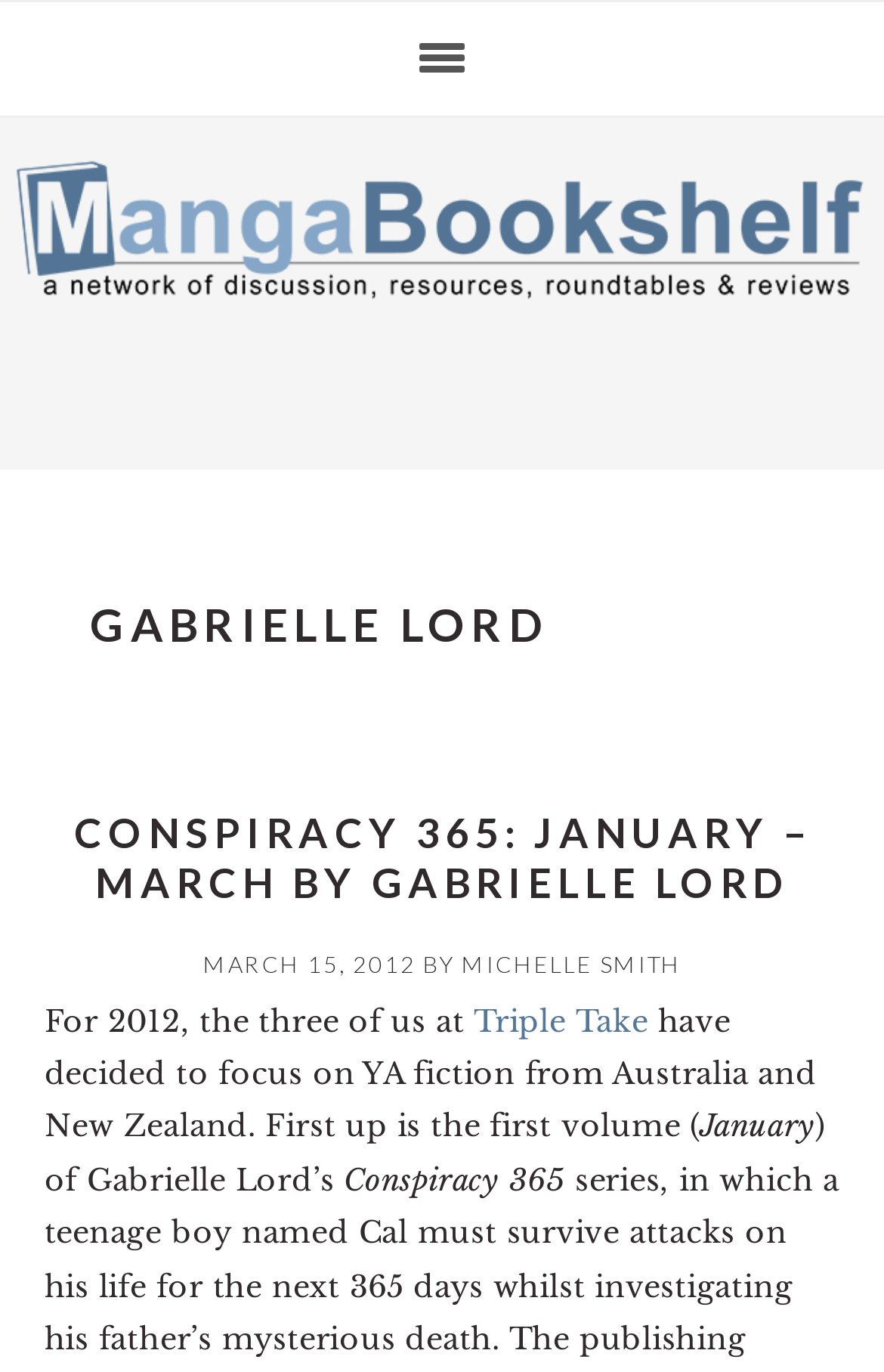Write an elaborate caption that captures the essence of the webpage.

The webpage is about Gabrielle Lord, an author, and her book "Conspiracy 365". At the top, there are three "Skip to" links, which are positioned at the very top left of the page. Below these links, there is a prominent link "MANGA BOOKSHELF" that spans almost the entire width of the page.

The main content of the page is divided into sections. The first section has a heading "GABRIELLE LORD" in the top-left area. Below this heading, there is a subheading "CONSPIRACY 365: JANUARY – MARCH BY GABRIELLE LORD" that takes up about half of the page width. This subheading is followed by a link with the same text, positioned directly below it.

To the right of the link, there is a timestamp "MARCH 15, 2012". Below the timestamp, there is a link "MICHELLE SMITH" positioned at the top-right area of this section.

The next section of text starts with the phrase "For 2012, the three of us at" and is positioned below the previous section. This text is followed by a link "Triple Take" and then more text that describes the focus of the webpage on YA fiction from Australia and New Zealand. The text then mentions the book "Conspiracy 365" by Gabrielle Lord, with the word "January" highlighted.